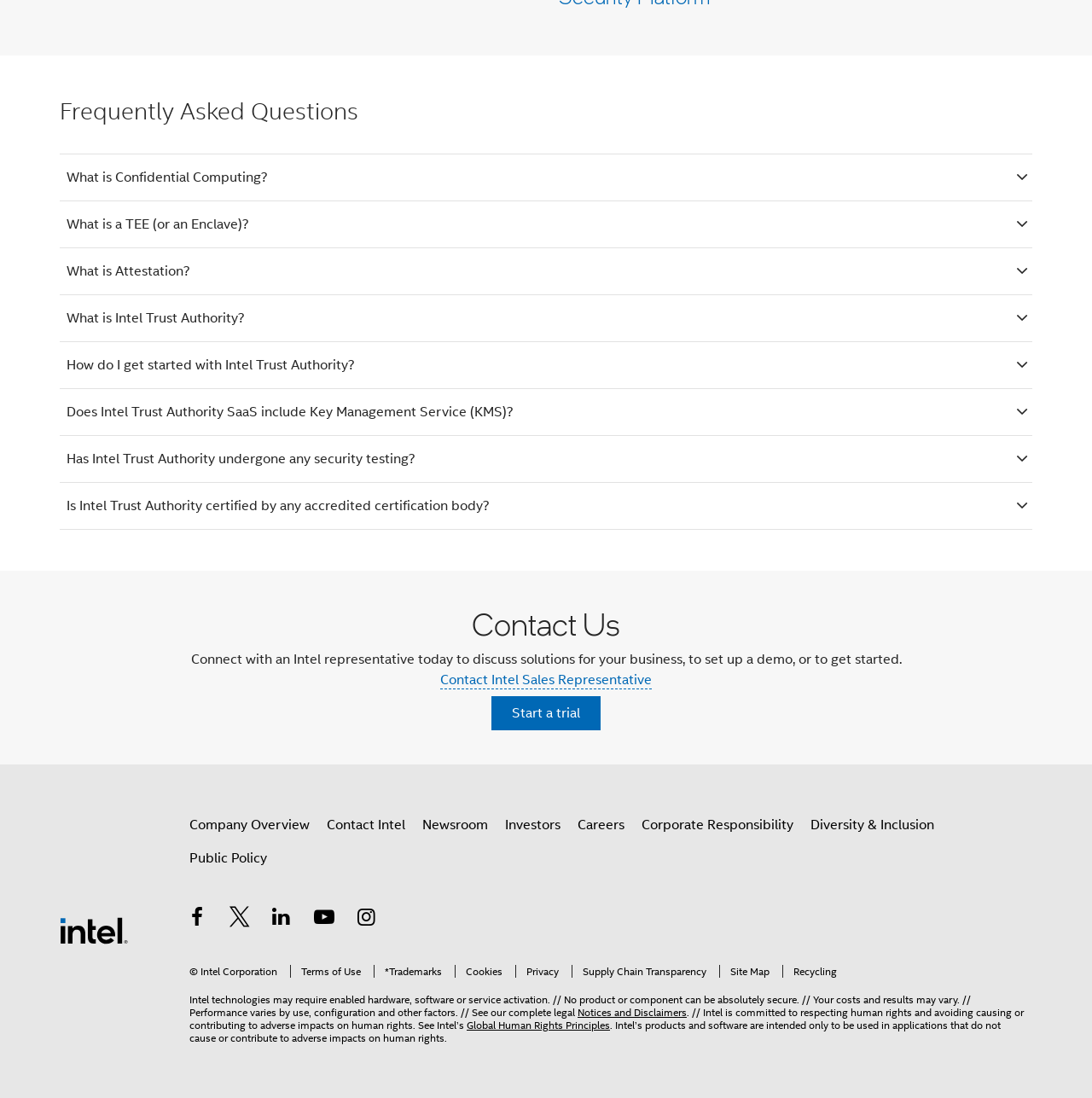Please identify the coordinates of the bounding box for the clickable region that will accomplish this instruction: "Contact Intel Sales Representative".

[0.403, 0.612, 0.597, 0.627]